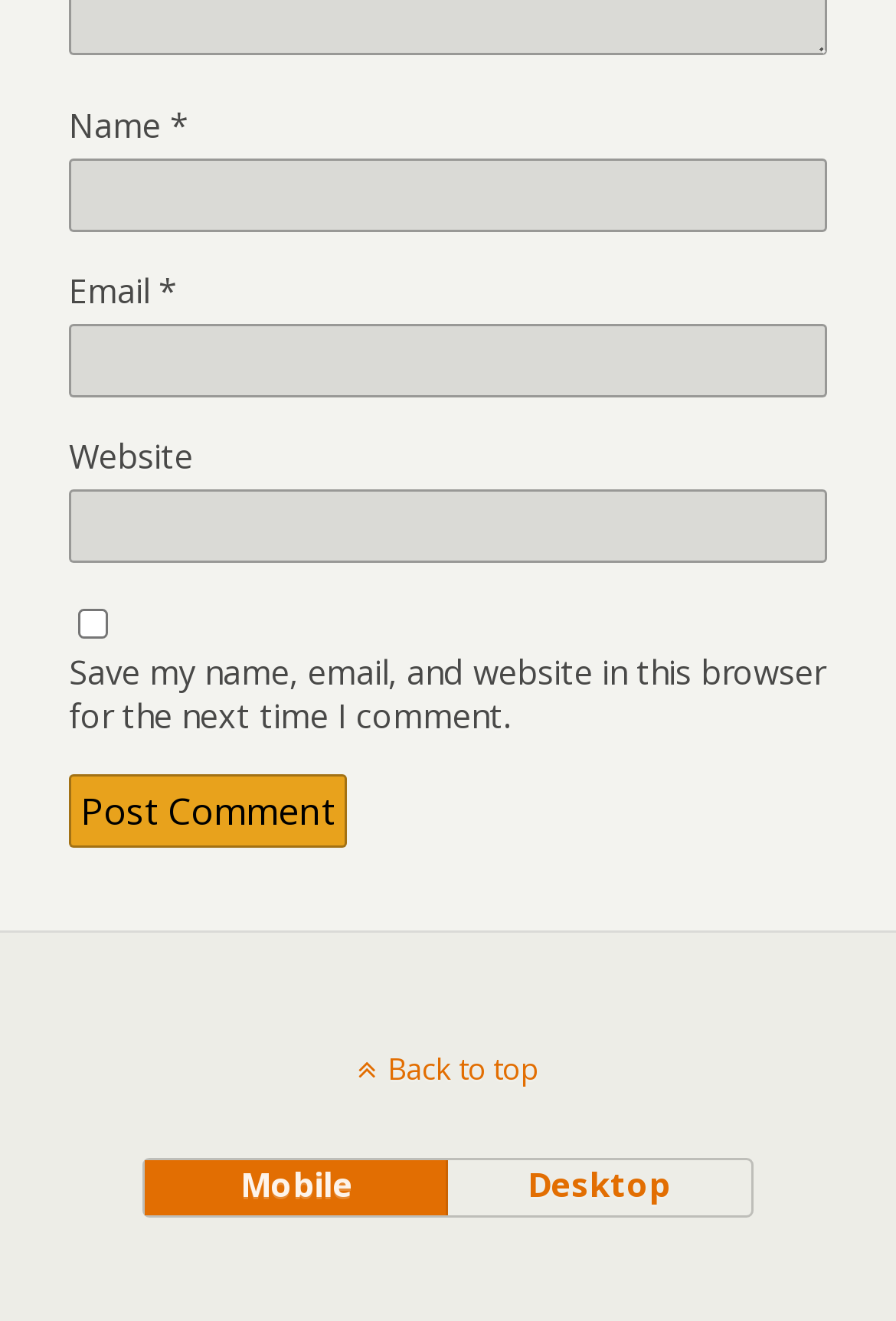Locate the bounding box coordinates of the region to be clicked to comply with the following instruction: "Enter your name". The coordinates must be four float numbers between 0 and 1, in the form [left, top, right, bottom].

[0.077, 0.12, 0.923, 0.176]